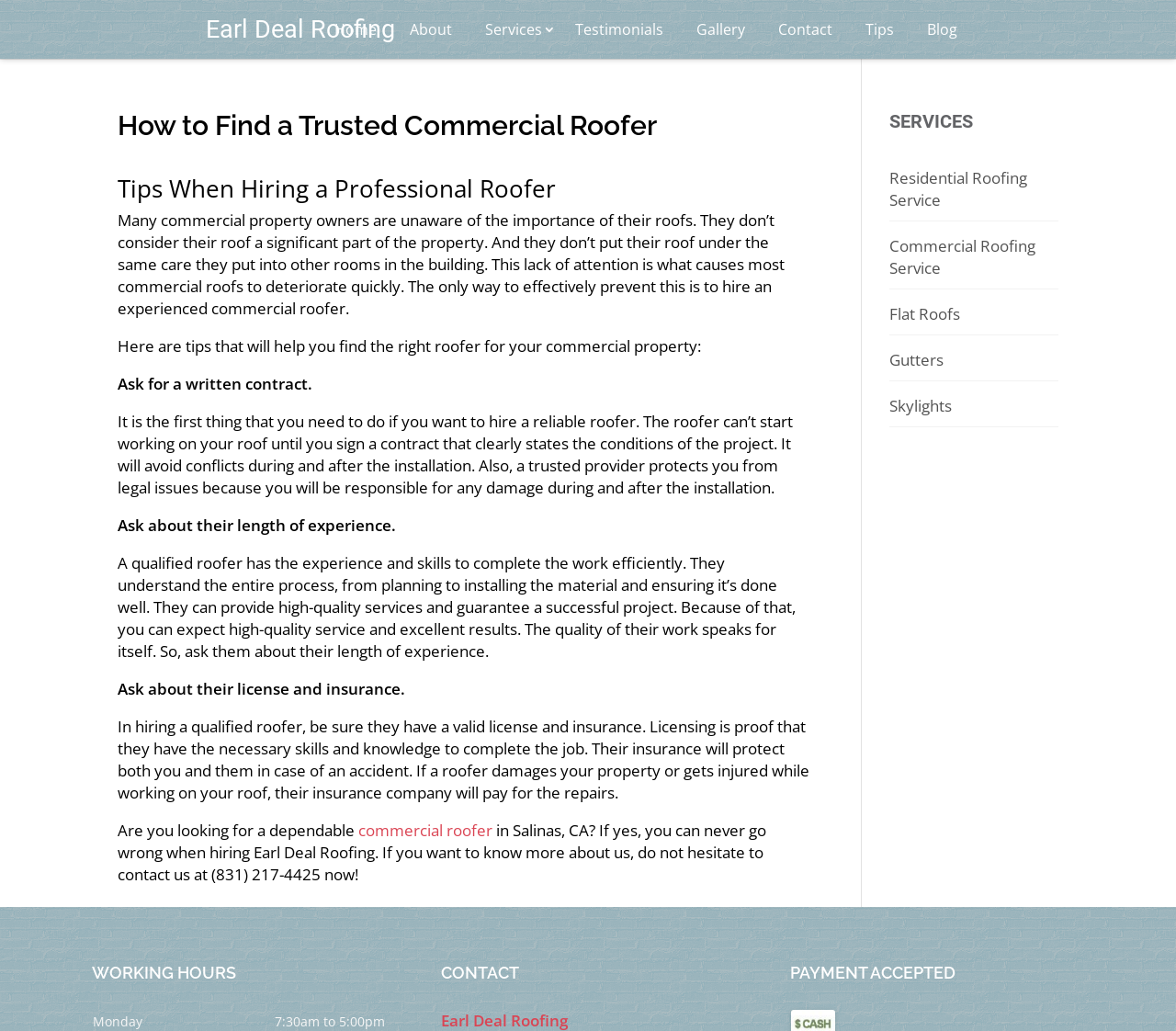What should you ask a roofer before hiring them?
Respond to the question with a well-detailed and thorough answer.

The webpage provides tips on how to find a trusted commercial roofer, including asking for a written contract, inquiring about their length of experience, and verifying their license and insurance.